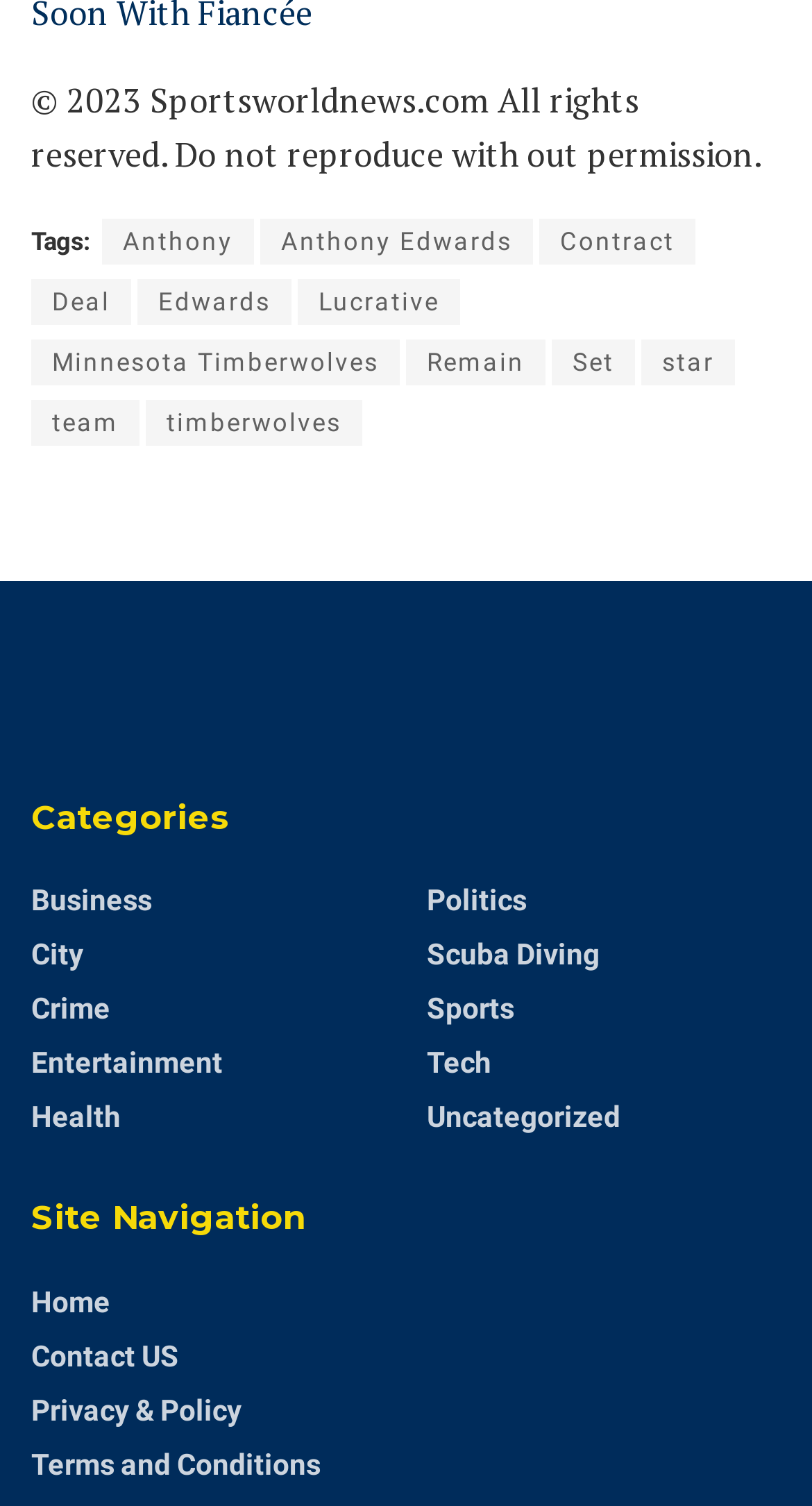Can you find the bounding box coordinates for the element to click on to achieve the instruction: "Click on the 'Anthony' tag"?

[0.126, 0.146, 0.313, 0.176]